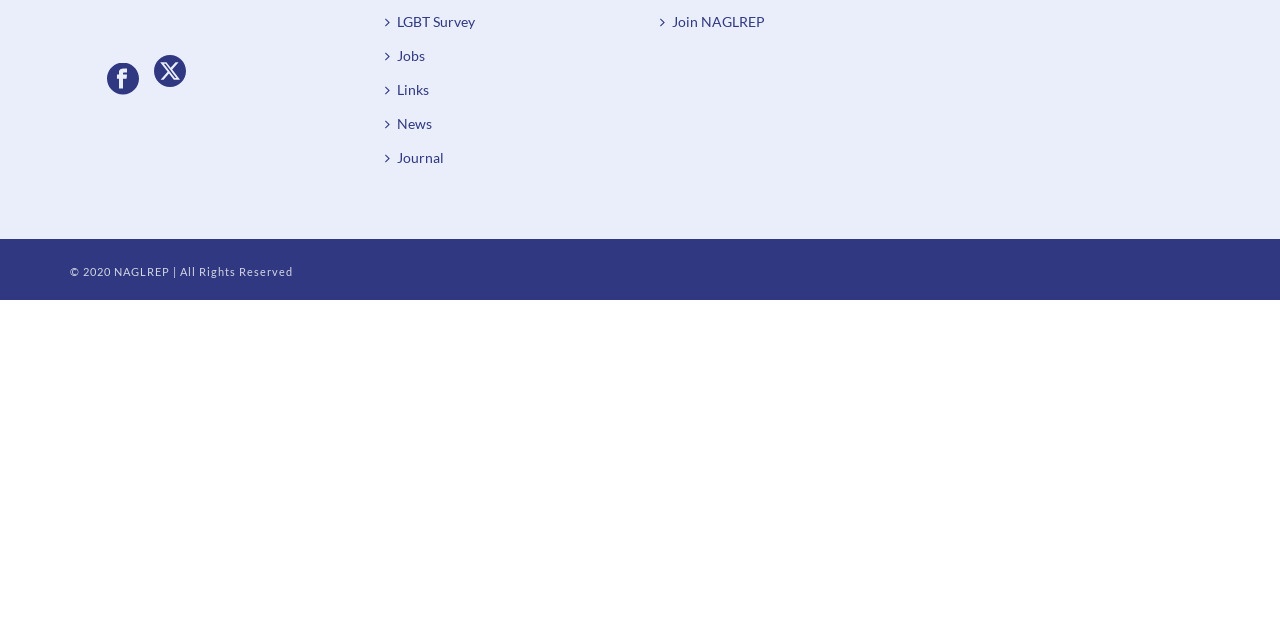Find and provide the bounding box coordinates for the UI element described here: "Mississauga". The coordinates should be given as four float numbers between 0 and 1: [left, top, right, bottom].

None